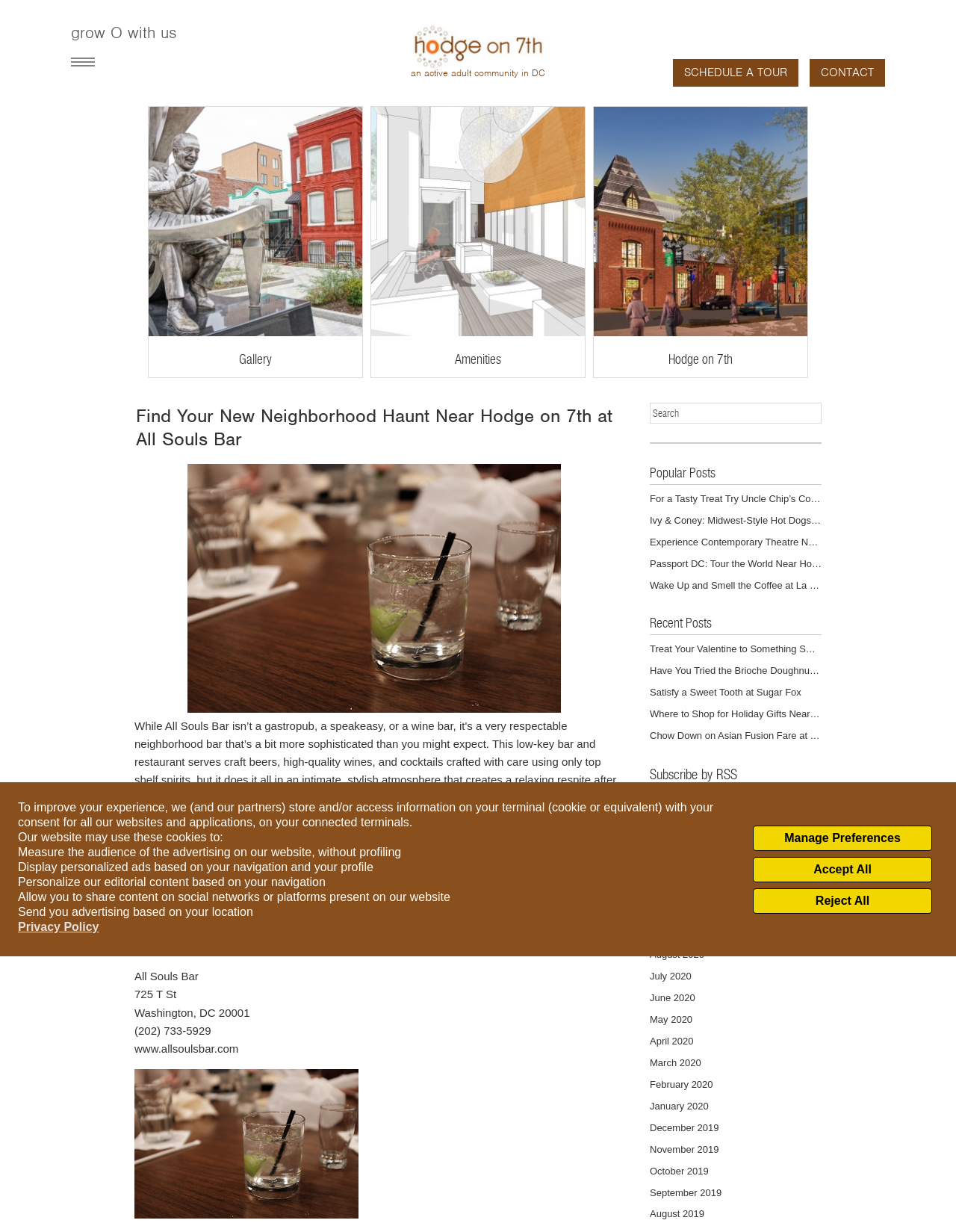Find the bounding box coordinates of the element I should click to carry out the following instruction: "Read the 'Popular Posts'".

[0.68, 0.375, 0.859, 0.394]